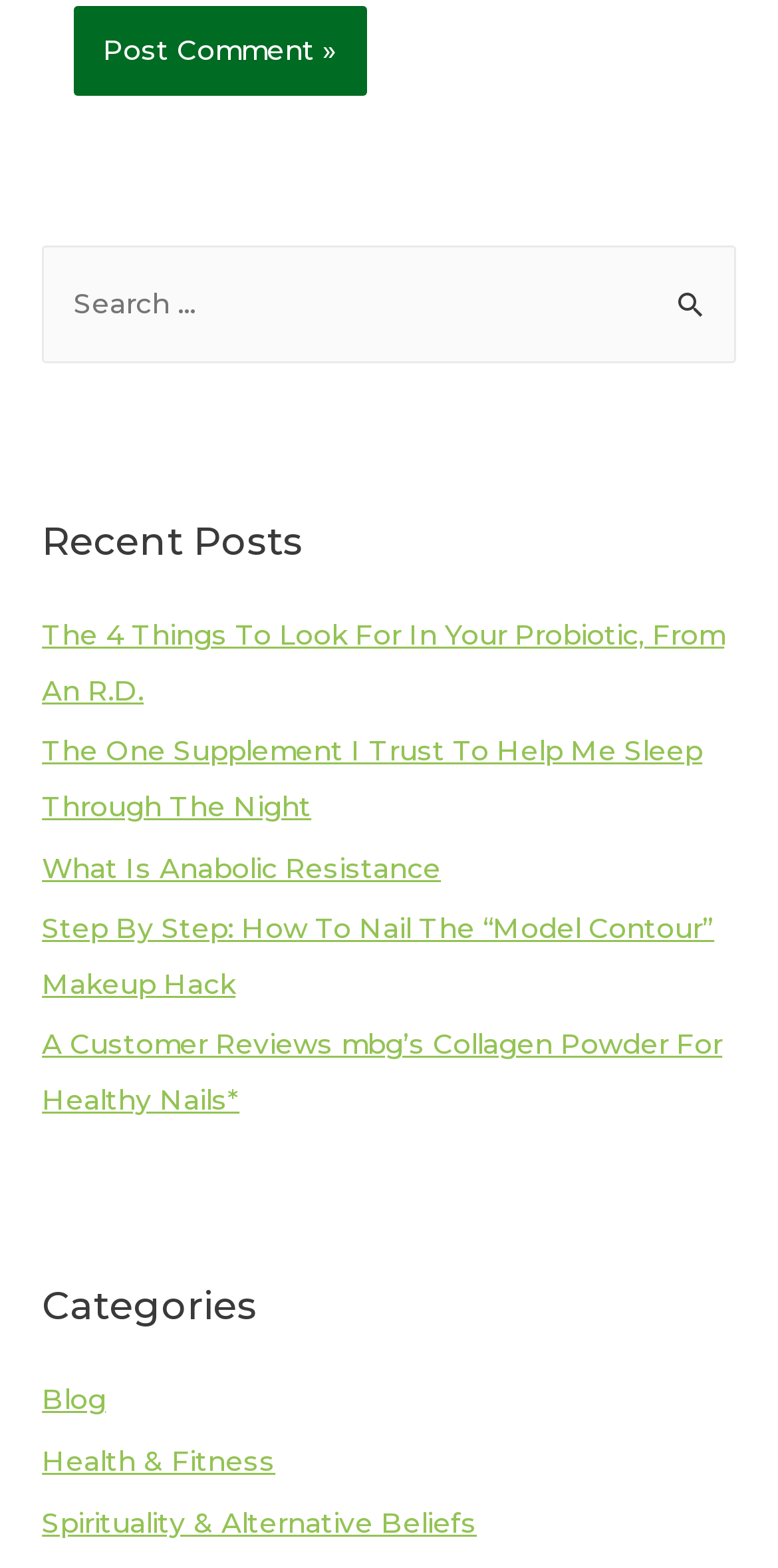How many categories are listed on this webpage?
Based on the image, answer the question in a detailed manner.

The webpage has a section titled 'Categories' which lists three links: 'Blog', 'Health & Fitness', and 'Spirituality & Alternative Beliefs'. This suggests that there are three categories of content on the website.